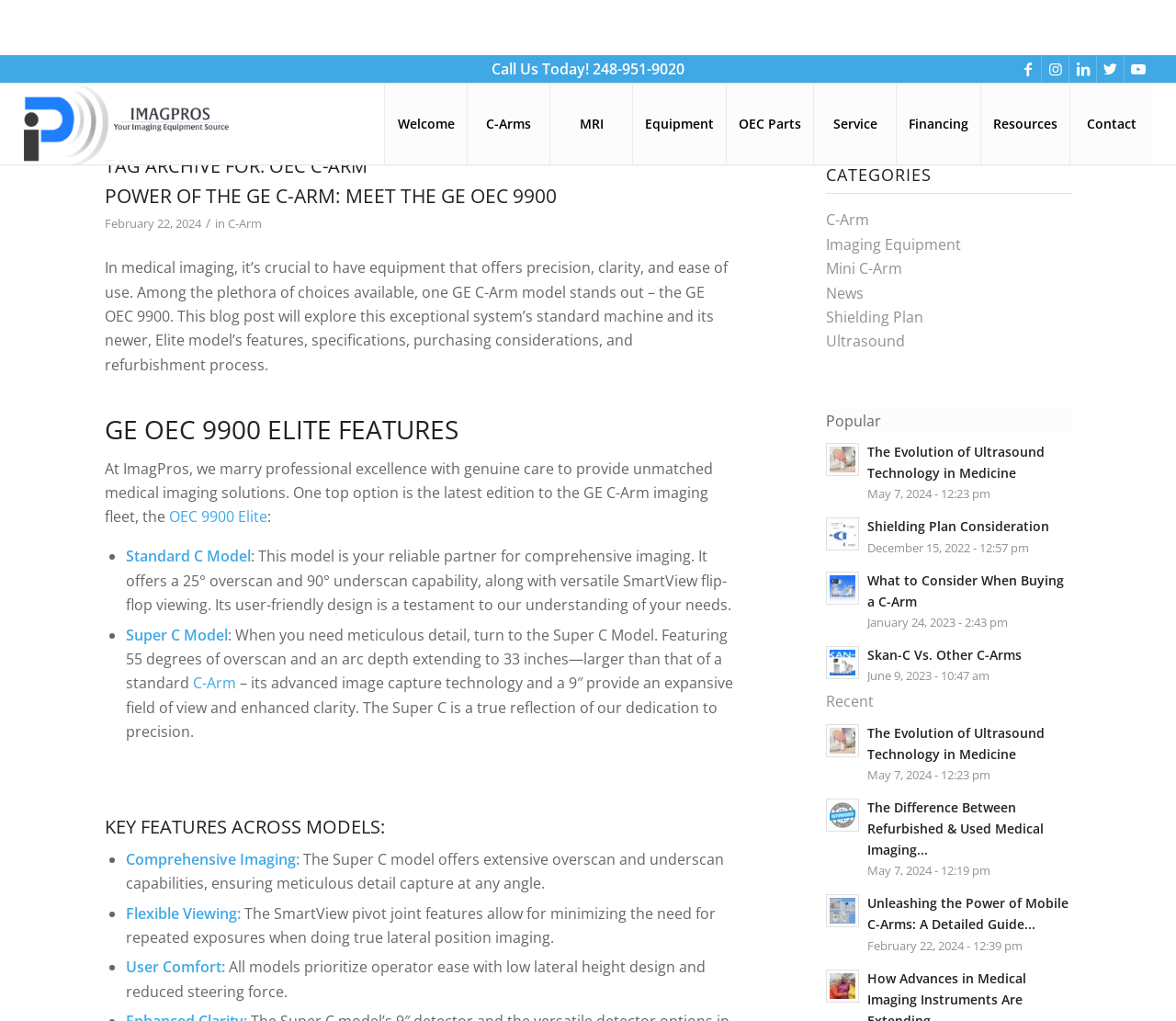What is the company name?
Provide a detailed answer to the question, using the image to inform your response.

The company name can be found in the top-left corner of the webpage, where the logo is located. It is also mentioned in the menu items and links throughout the webpage.